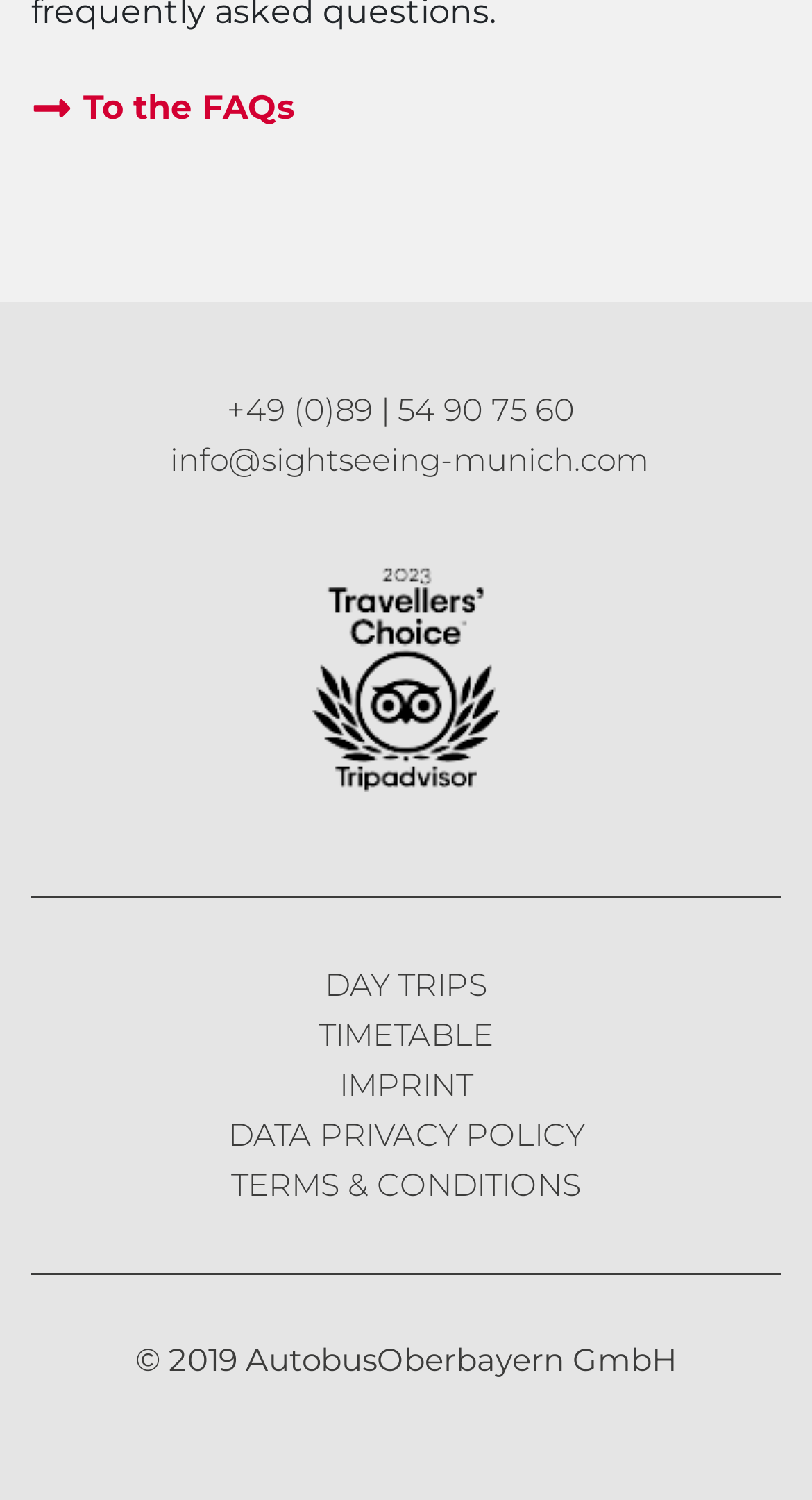Select the bounding box coordinates of the element I need to click to carry out the following instruction: "send an email".

[0.209, 0.293, 0.799, 0.325]